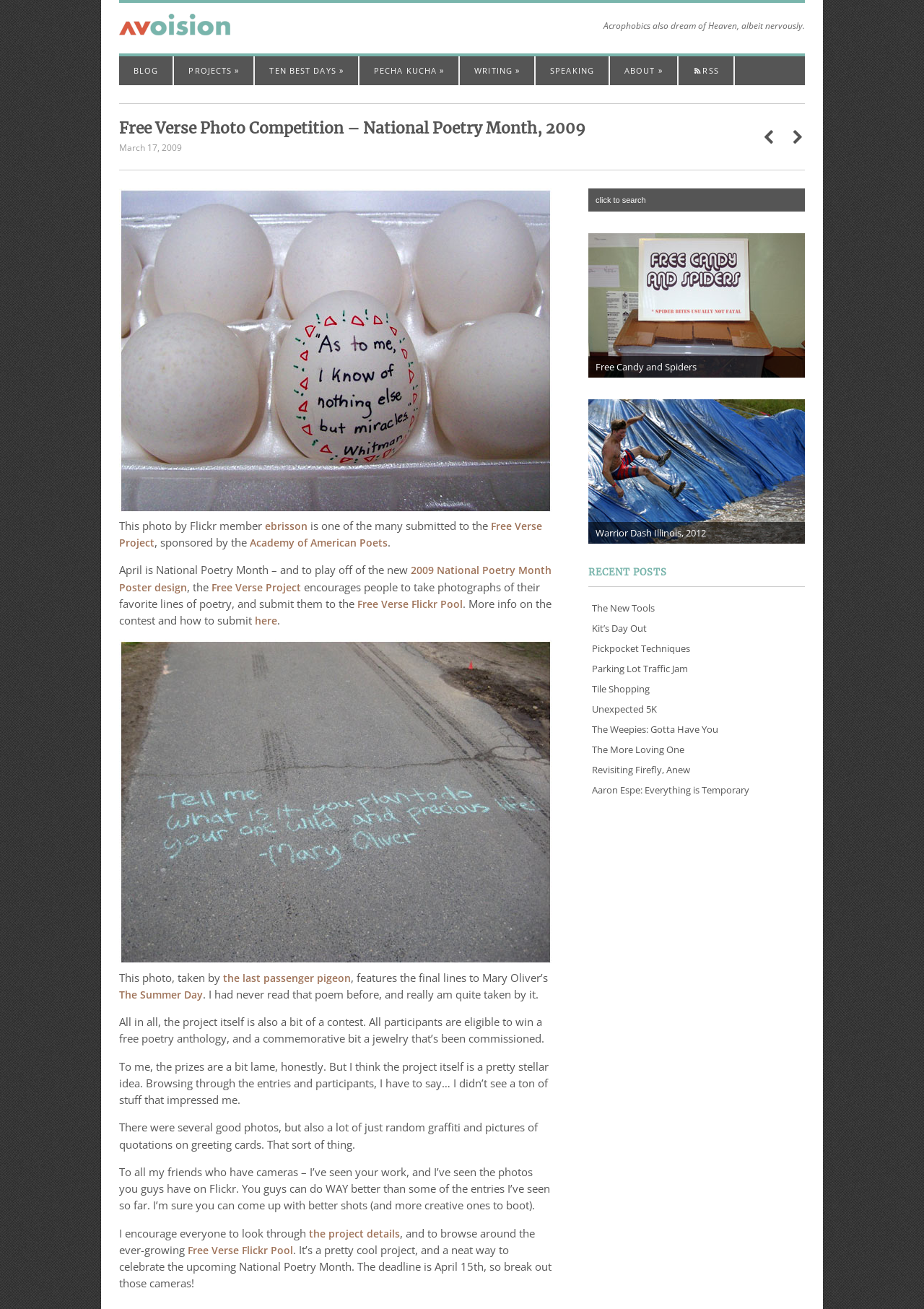What is the author's opinion about the prizes of the project?
Respond to the question with a single word or phrase according to the image.

They are lame